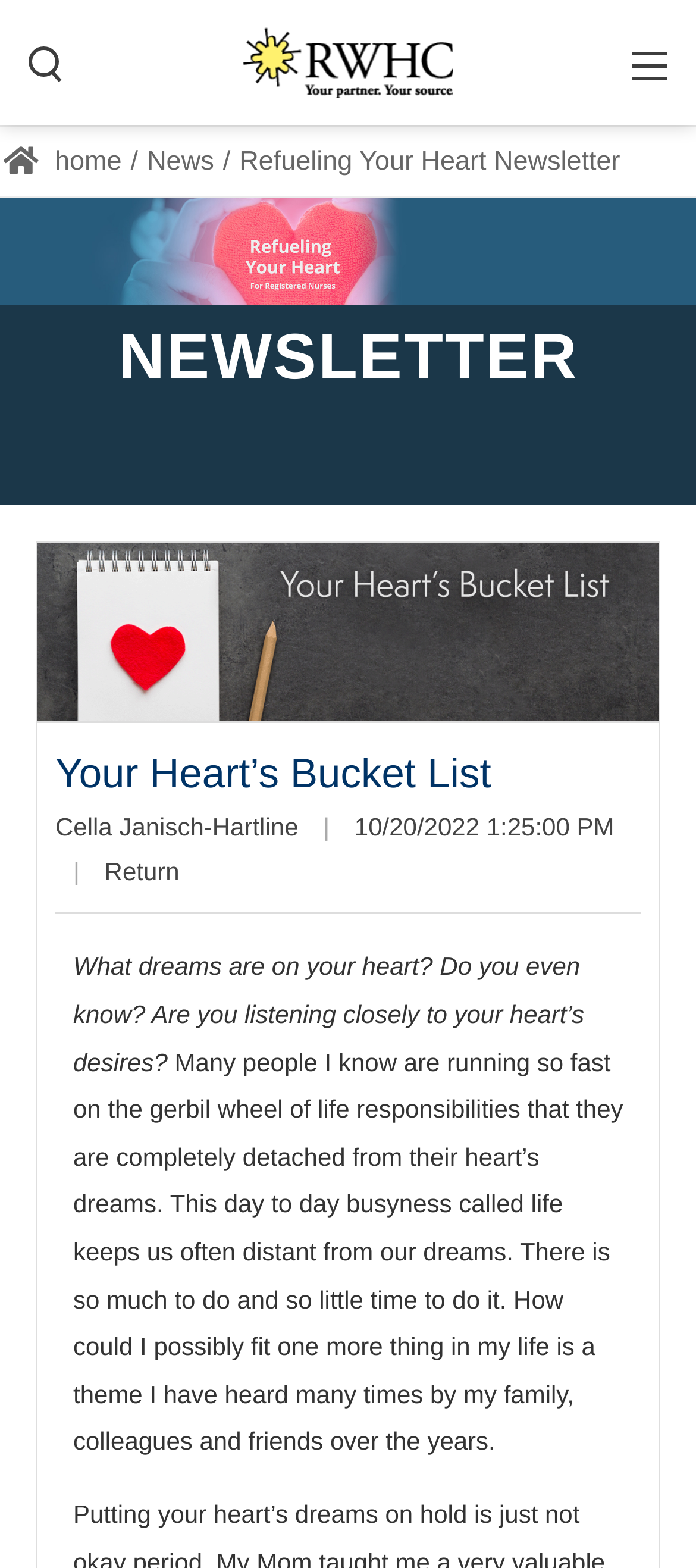Please locate the bounding box coordinates for the element that should be clicked to achieve the following instruction: "Read the 'NEWSLETTER' heading". Ensure the coordinates are given as four float numbers between 0 and 1, i.e., [left, top, right, bottom].

[0.0, 0.195, 1.0, 0.322]